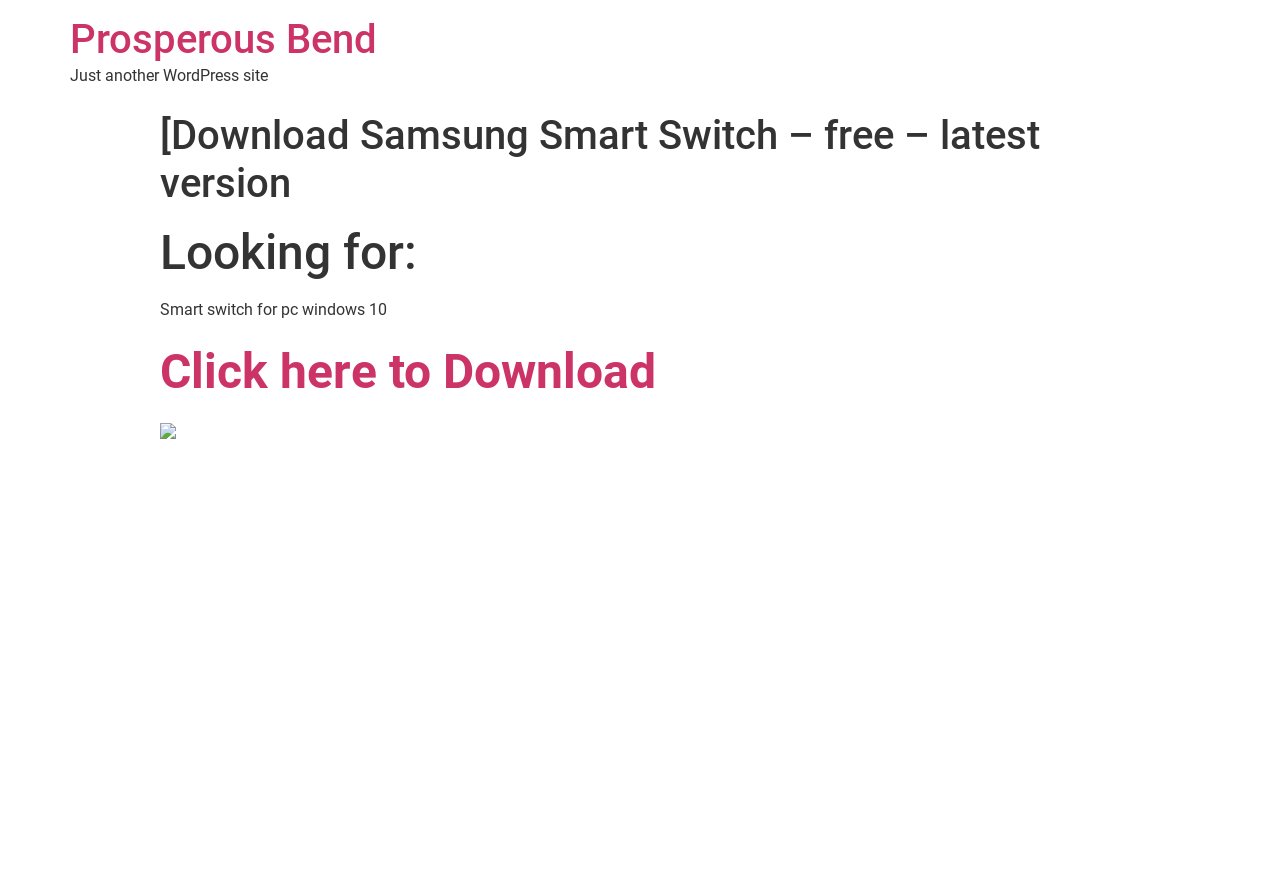Using the provided element description: "Click here to Download", identify the bounding box coordinates. The coordinates should be four floats between 0 and 1 in the order [left, top, right, bottom].

[0.125, 0.418, 0.512, 0.439]